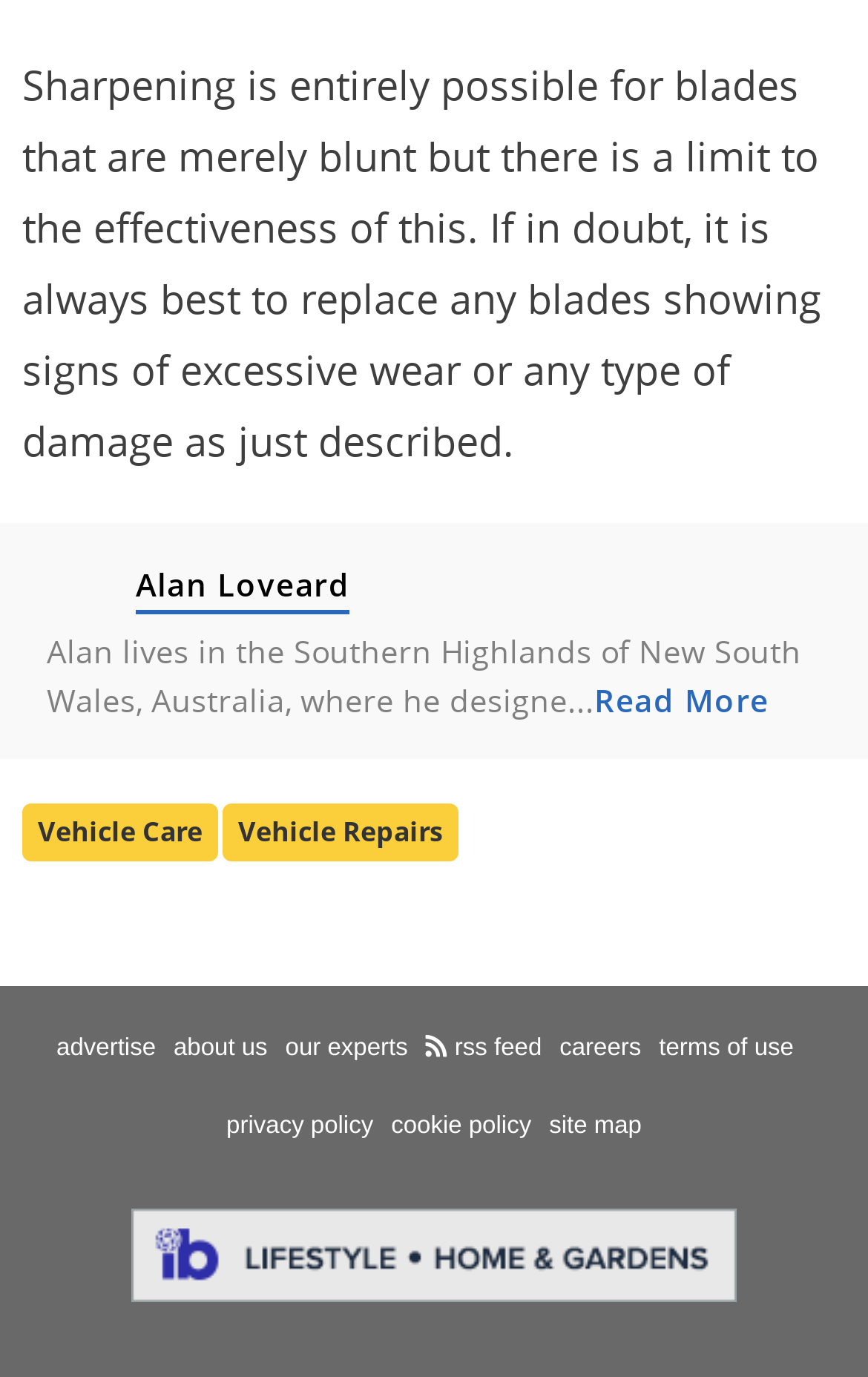Determine the bounding box for the UI element described here: "cookie policy".

[0.451, 0.7, 0.612, 0.732]